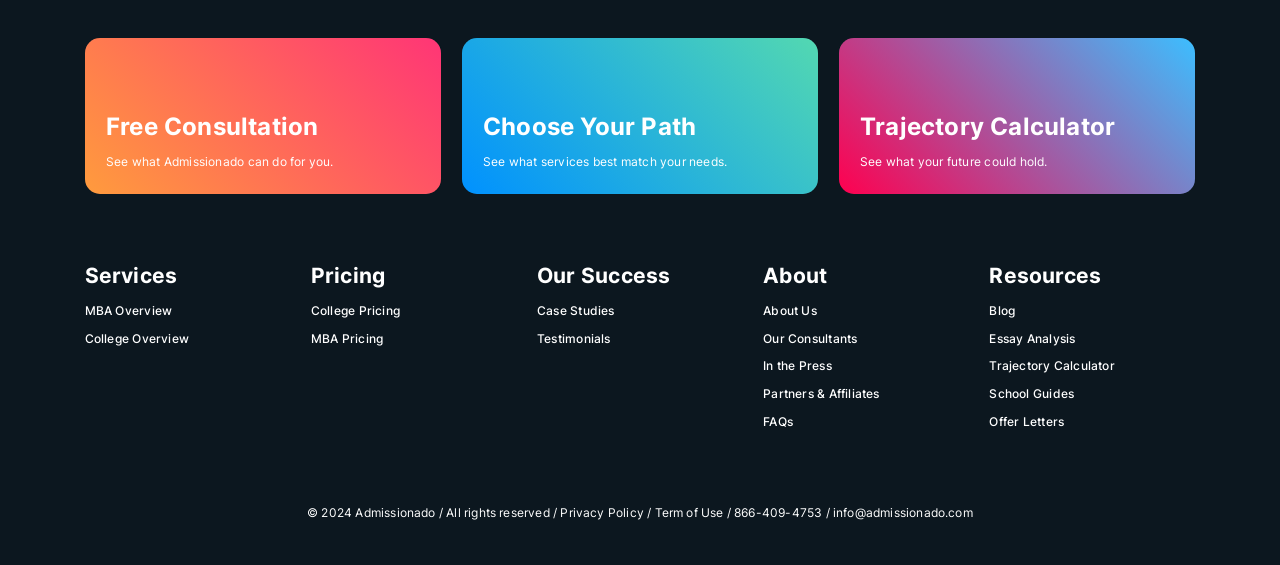Determine the bounding box coordinates for the region that must be clicked to execute the following instruction: "Get a free consultation".

[0.083, 0.195, 0.328, 0.255]